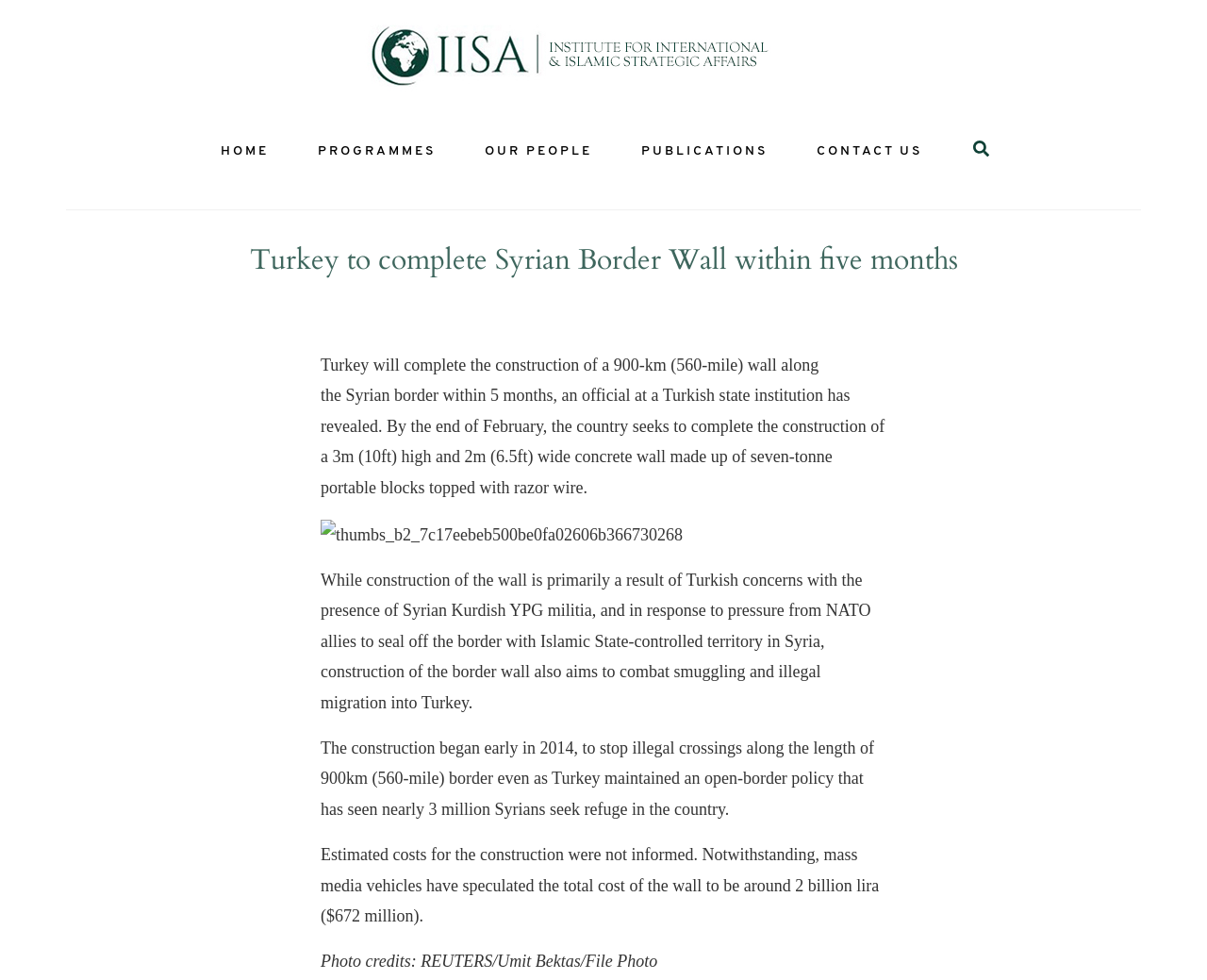Identify the bounding box for the described UI element: "Search".

[0.806, 0.131, 0.828, 0.178]